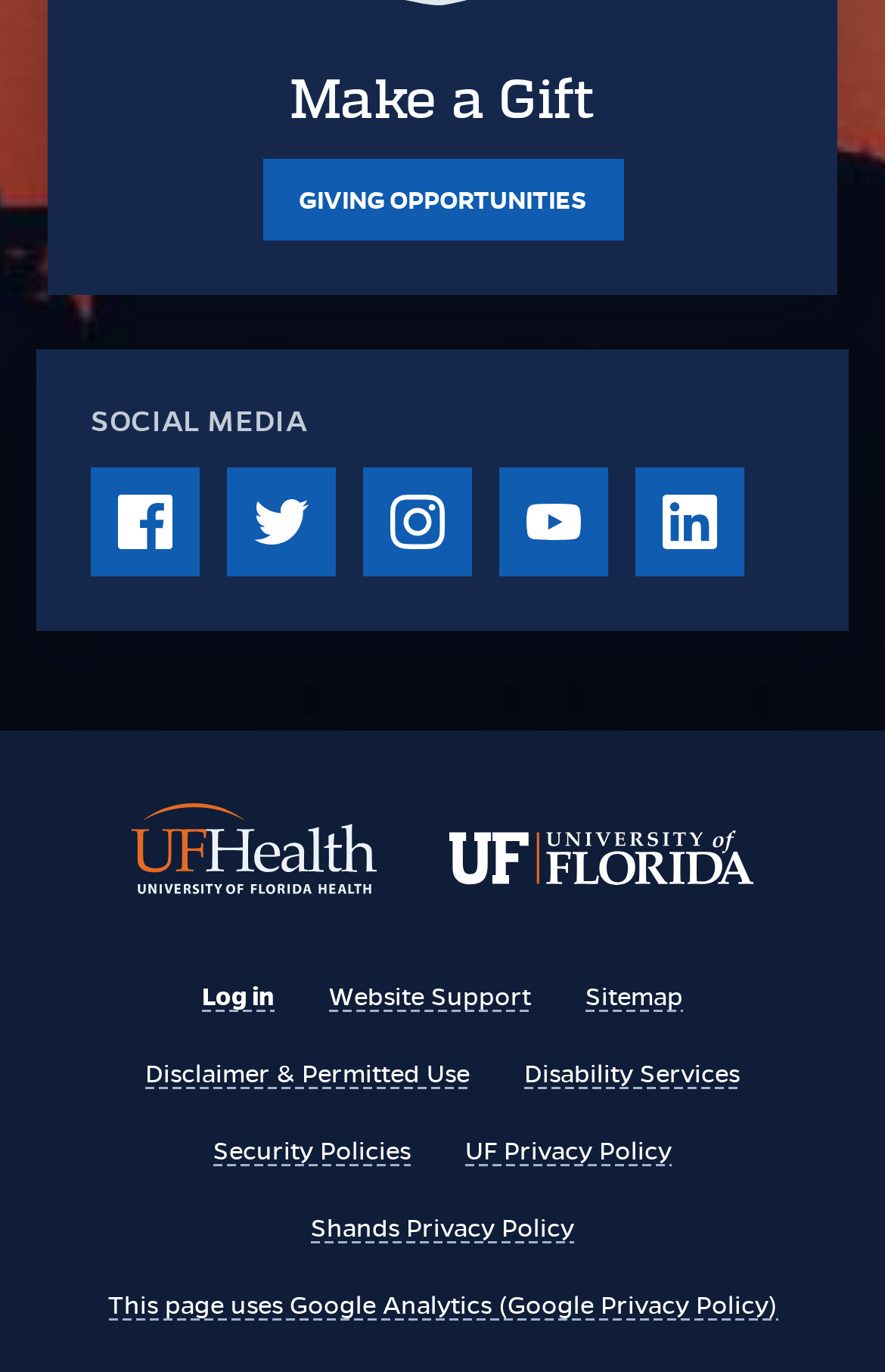Find and indicate the bounding box coordinates of the region you should select to follow the given instruction: "Log in".

[0.228, 0.715, 0.31, 0.738]